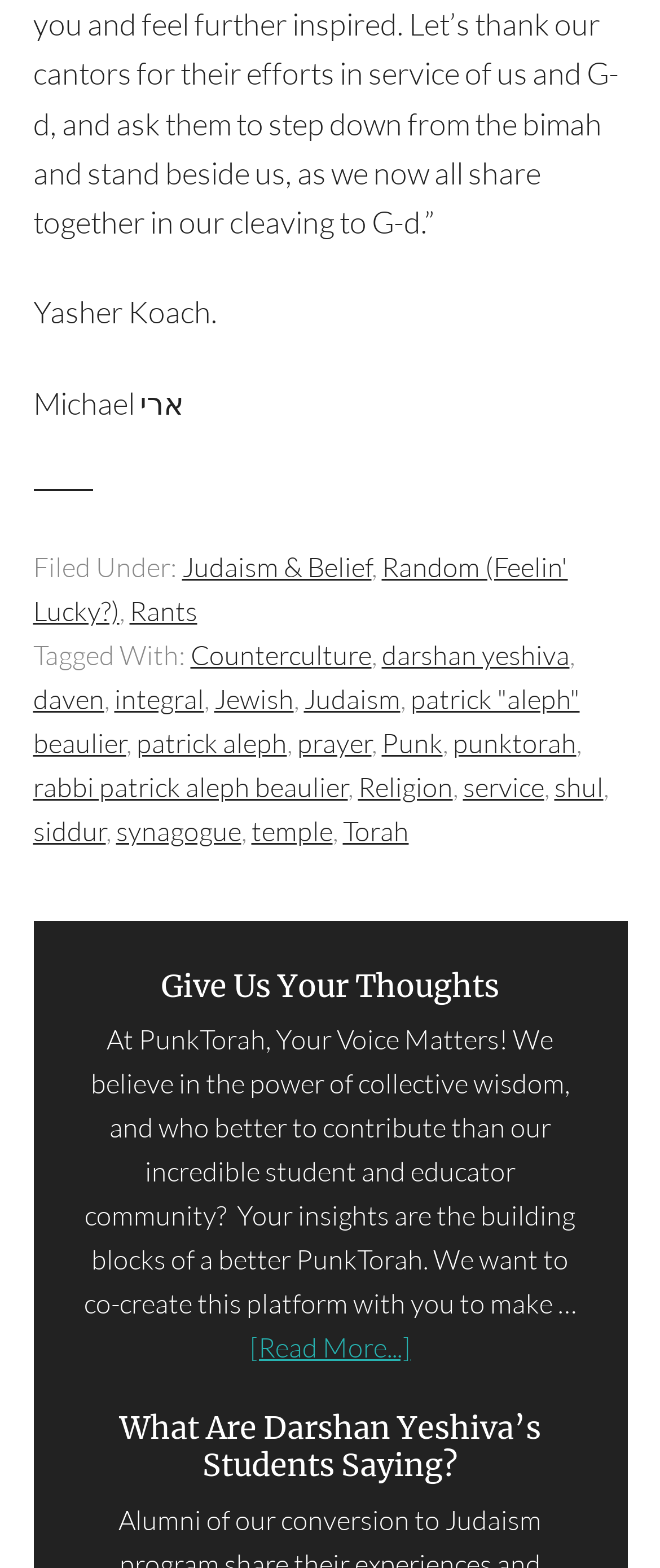Could you please study the image and provide a detailed answer to the question:
What is the title of the first article?

The first article on the webpage has a heading that reads 'Give Us Your Thoughts', which is also a link. This title is located below the footer section and is a prominent element on the webpage.